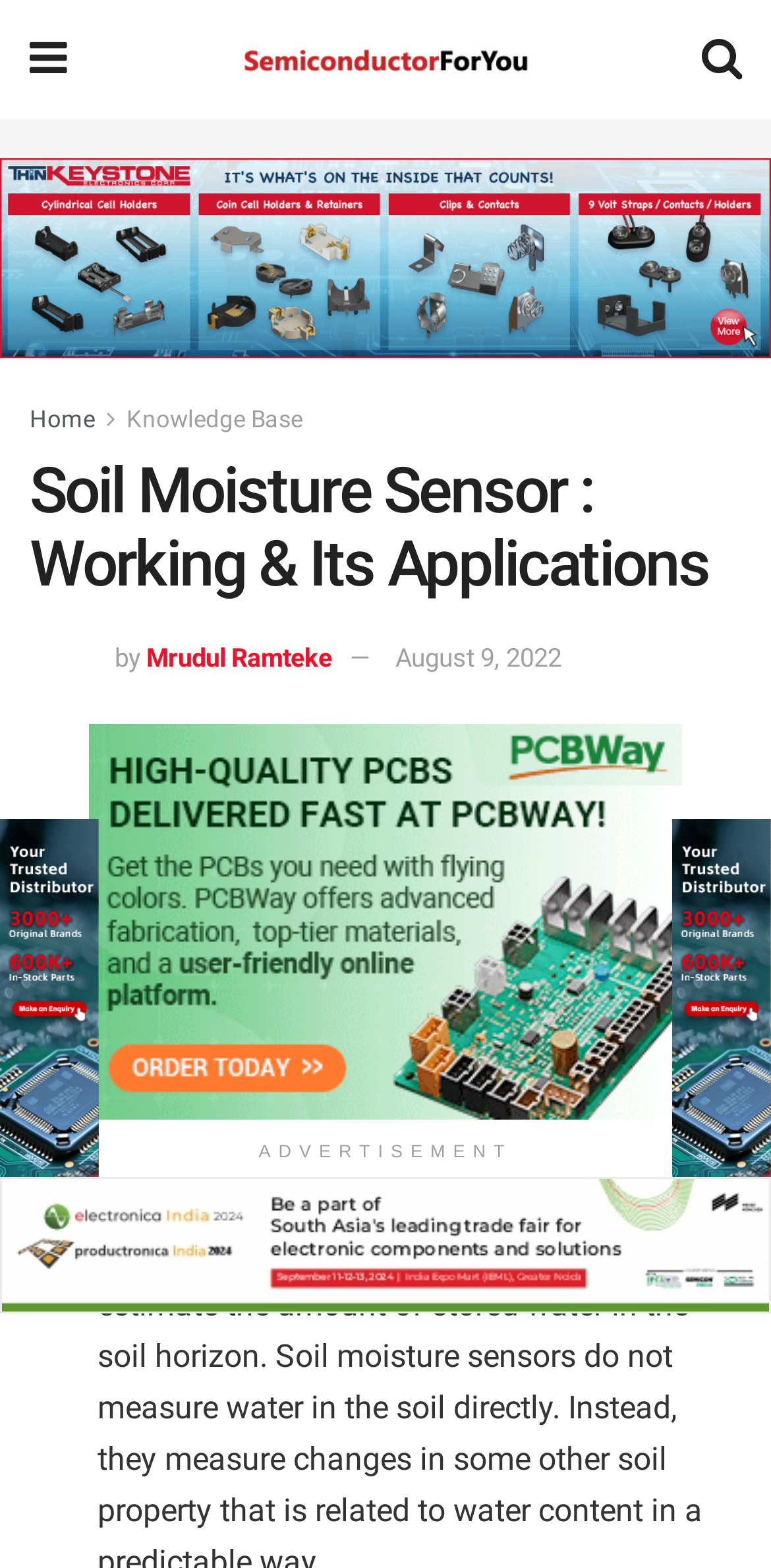Create a full and detailed caption for the entire webpage.

The webpage is about soil moisture sensors, specifically discussing their working and applications. At the top left, there is a link with a Facebook icon, and next to it, a link to the website "Semiconductor for You" with a corresponding image. On the top right, there is a link with a Twitter icon. 

Below these icons, there is a horizontal navigation menu with links to "Home" and "Knowledge Base". The main title of the webpage, "Soil Moisture Sensor : Working & Its Applications", is a heading that spans across the top of the page. 

Under the title, there is an image of the author, Mrudul Ramteke, with a text "by" next to it, followed by a link to the author's name and the date "August 9, 2022". 

Further down, there is a large advertisement section with a label "ADVERTISEMENT" in the middle. To the left of the advertisement, there is a list marker "■" indicating the start of a list. 

On the bottom left and right, there are three links each, with corresponding images above them. These links and images are likely related to the content of the webpage, but their specific purpose is not clear.